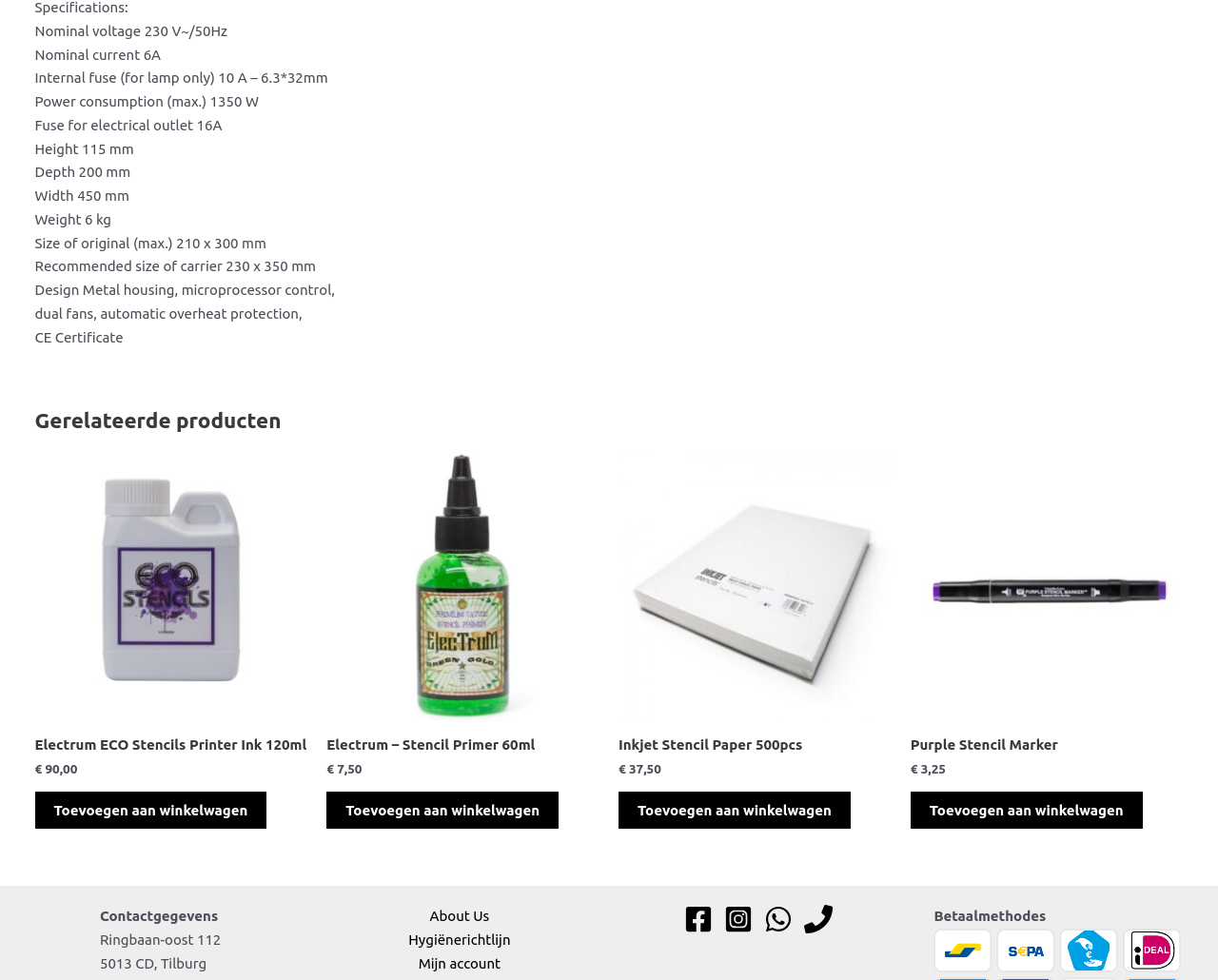Determine the bounding box coordinates for the clickable element required to fulfill the instruction: "Contact us through Ringbaan-oost 112". Provide the coordinates as four float numbers between 0 and 1, i.e., [left, top, right, bottom].

[0.082, 0.951, 0.181, 0.967]